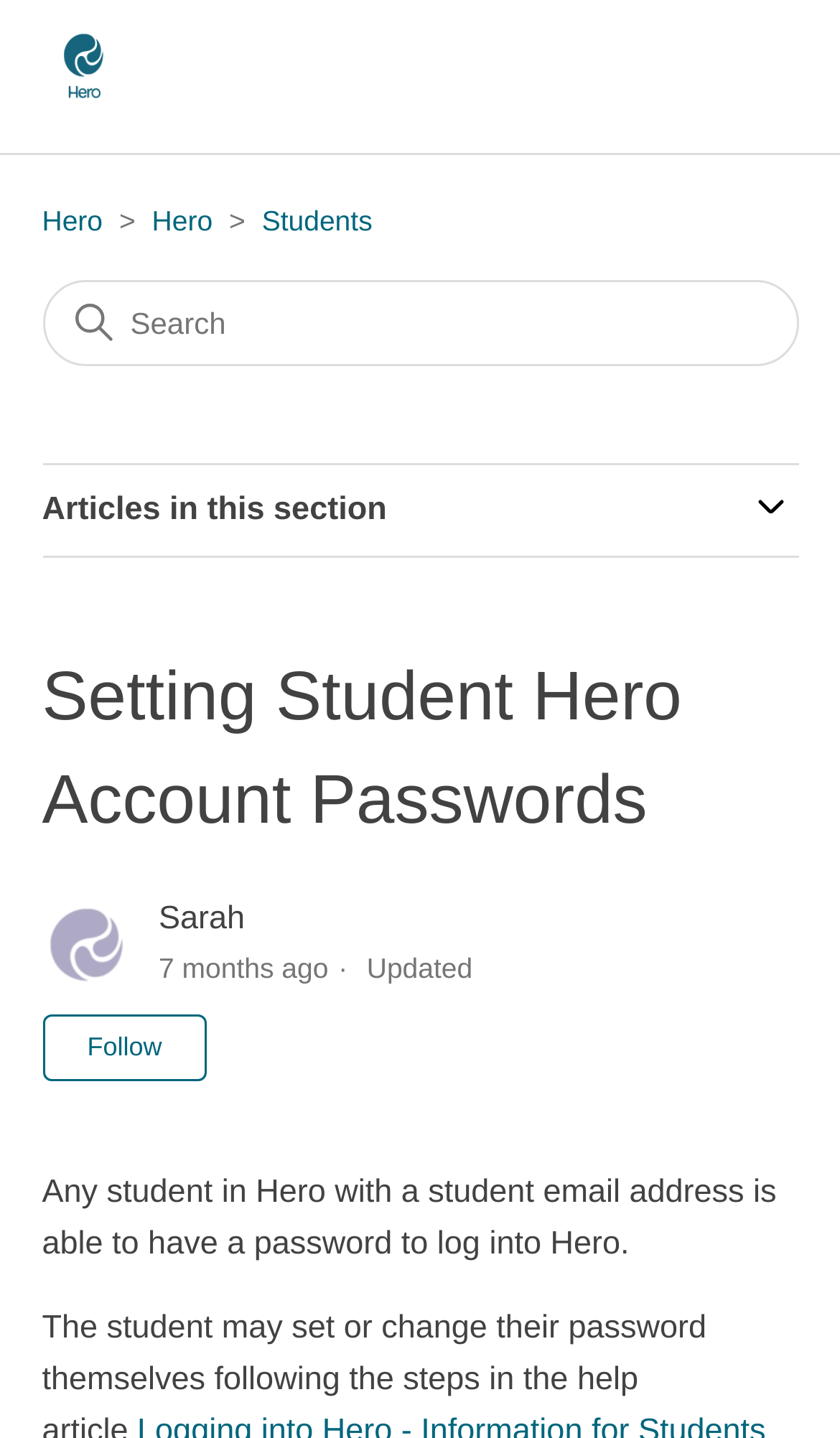What is the purpose of this webpage?
Analyze the image and provide a thorough answer to the question.

Based on the webpage content, it appears that the purpose of this webpage is to provide information and guidance on setting student passwords for Hero accounts. The webpage title 'Setting Student Hero Account Passwords' and the text 'Any student in Hero with a student email address is able to have a password to log into Hero.' suggest that the webpage is focused on this specific topic.